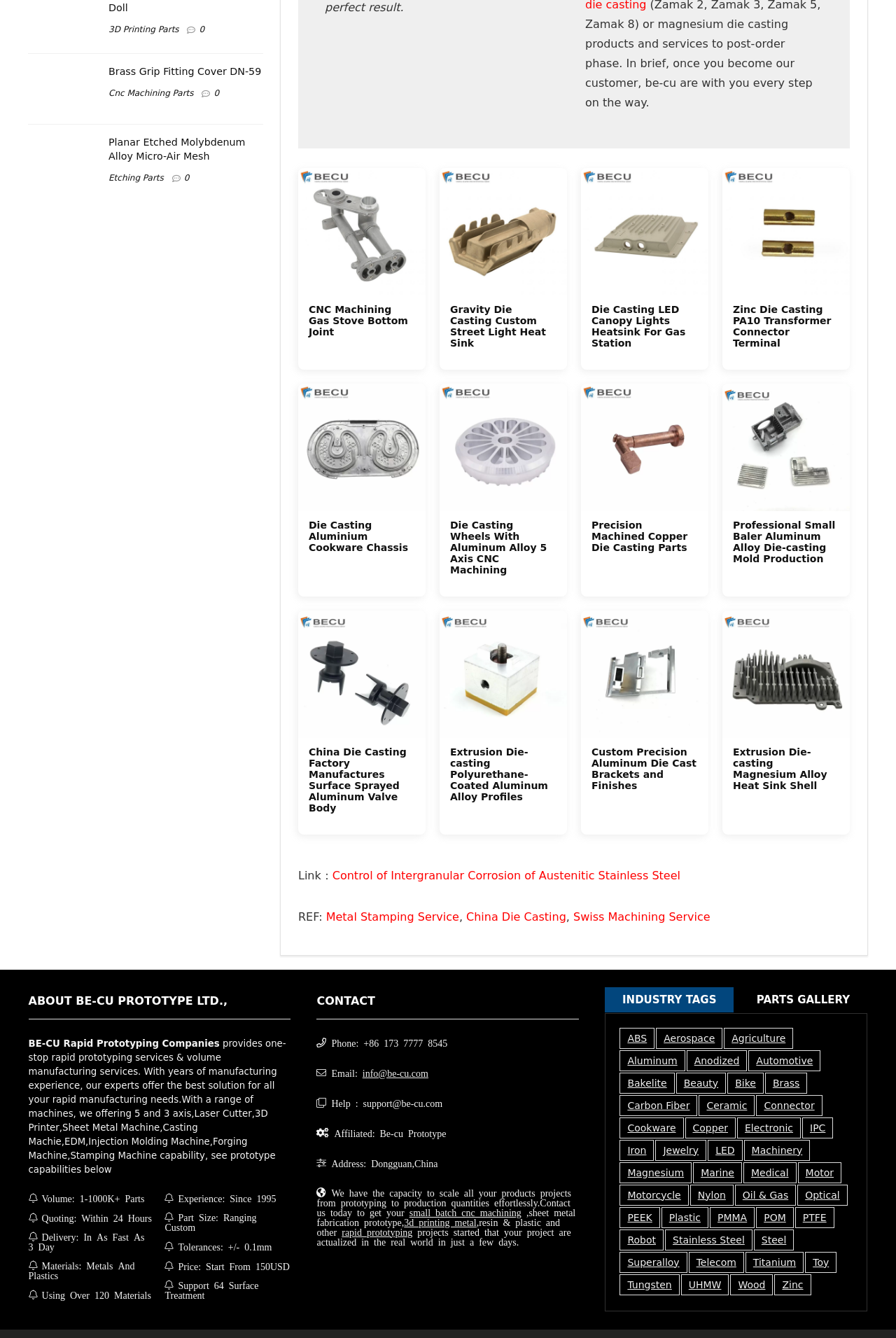Using the webpage screenshot and the element description UHMW, determine the bounding box coordinates. Specify the coordinates in the format (top-left x, top-left y, bottom-right x, bottom-right y) with values ranging from 0 to 1.

[0.76, 0.952, 0.814, 0.968]